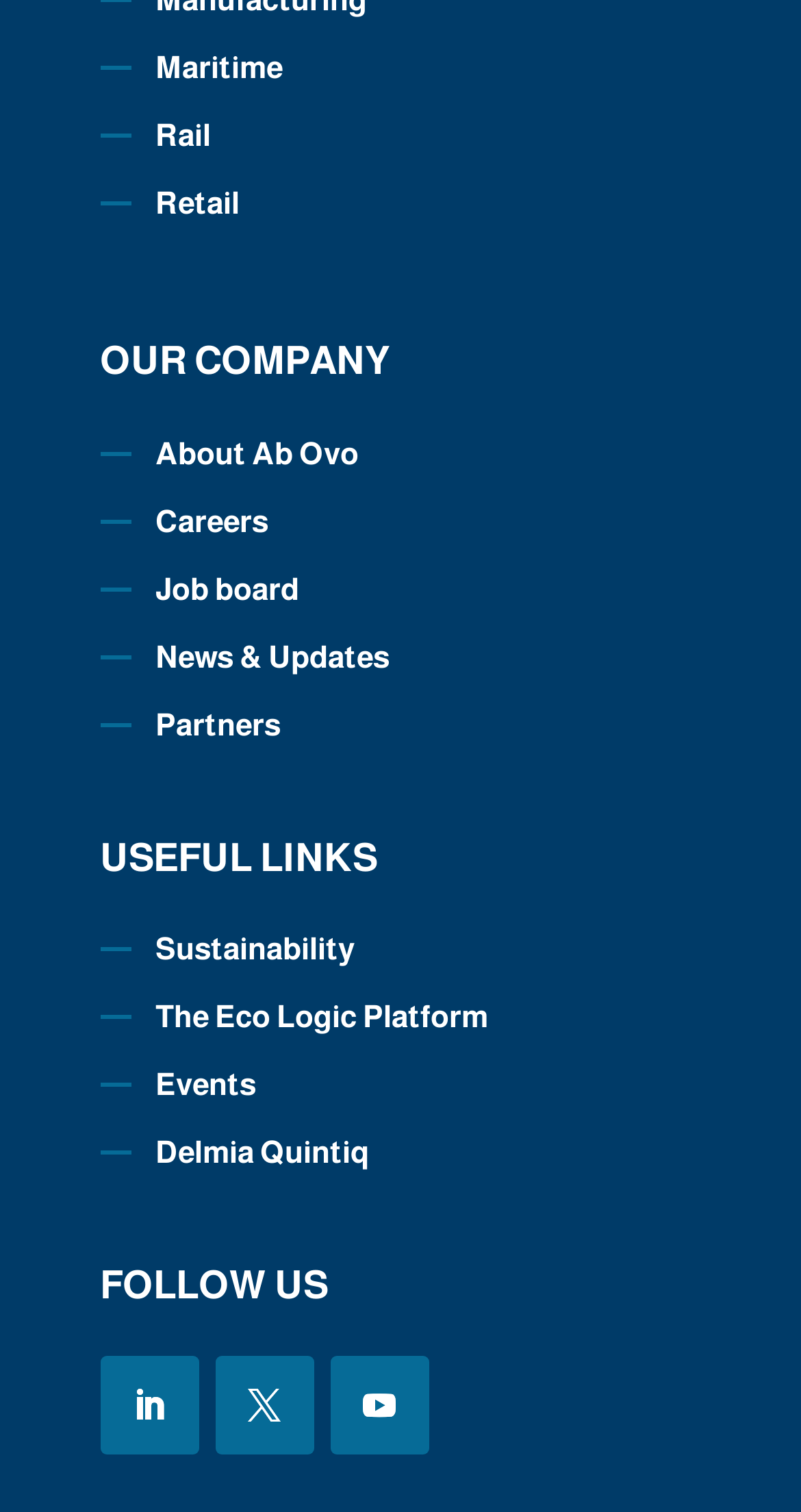Determine the bounding box coordinates of the area to click in order to meet this instruction: "View About Ab Ovo".

[0.194, 0.288, 0.448, 0.311]